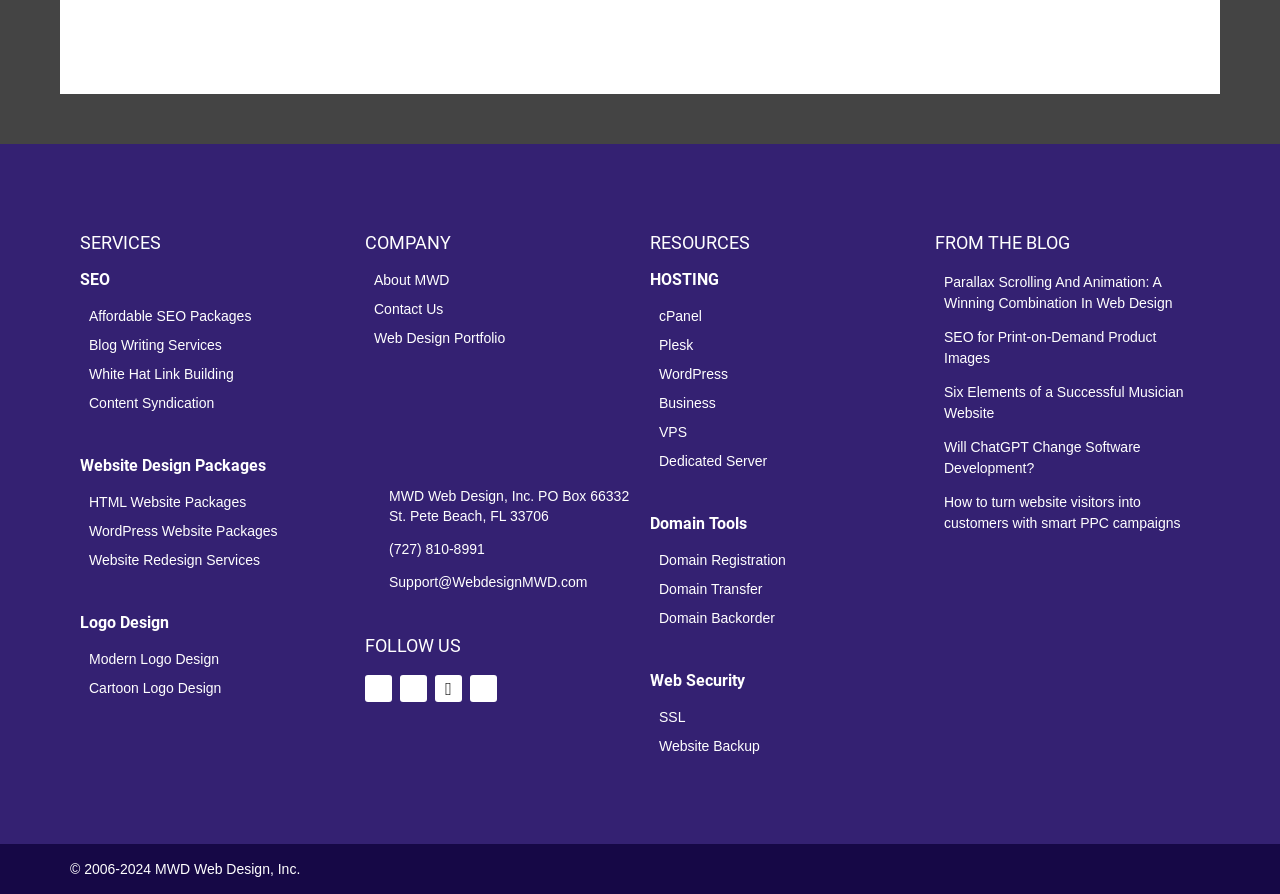What types of hosting services are offered?
Analyze the screenshot and provide a detailed answer to the question.

The webpage lists various hosting services offered by MWD Web Design, including cPanel, Plesk, WordPress, Business, VPS, and Dedicated Server, under the 'RESOURCES HOSTING' section.